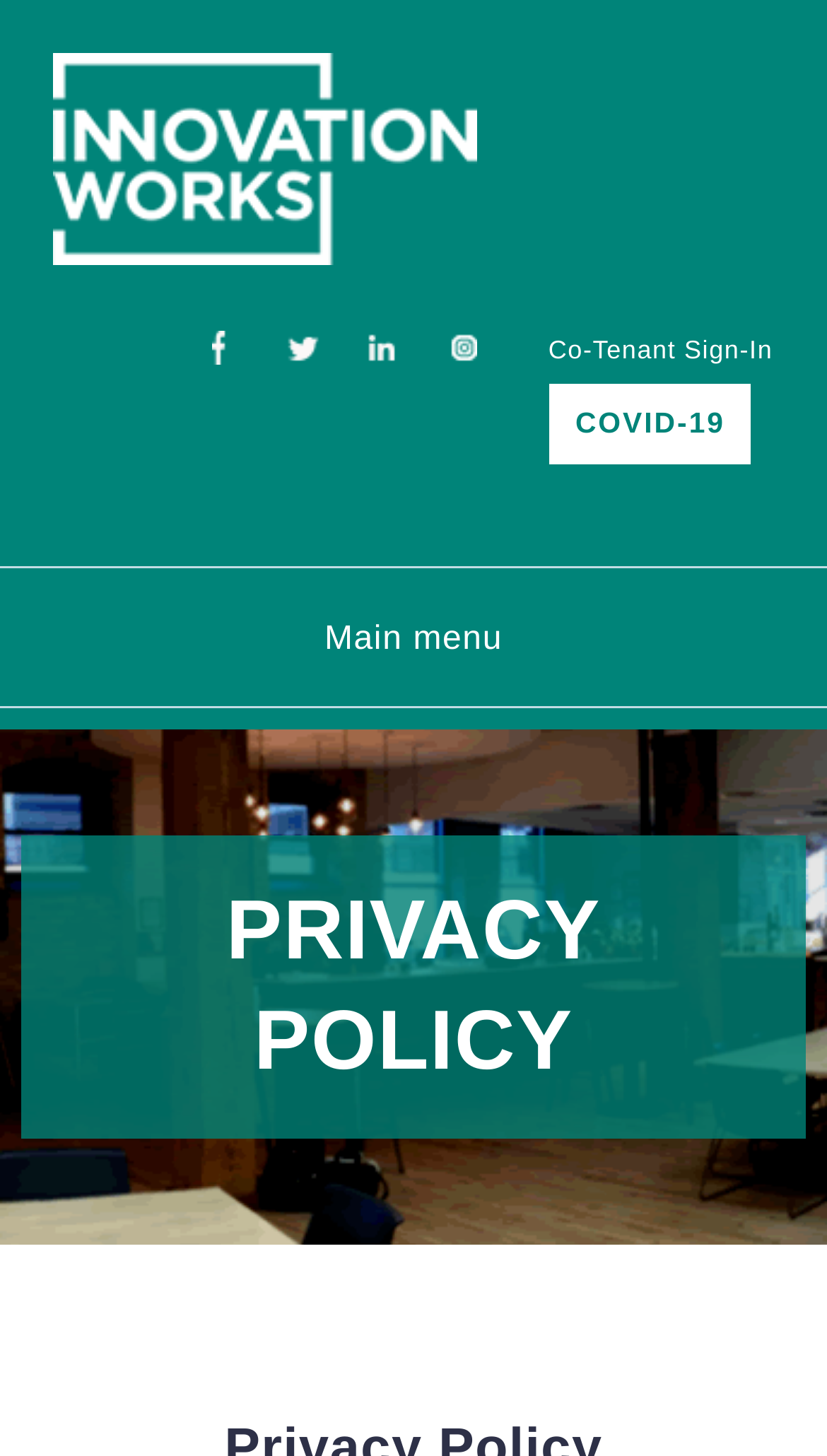Is there a link to COVID-19 information?
Based on the image, provide your answer in one word or phrase.

Yes